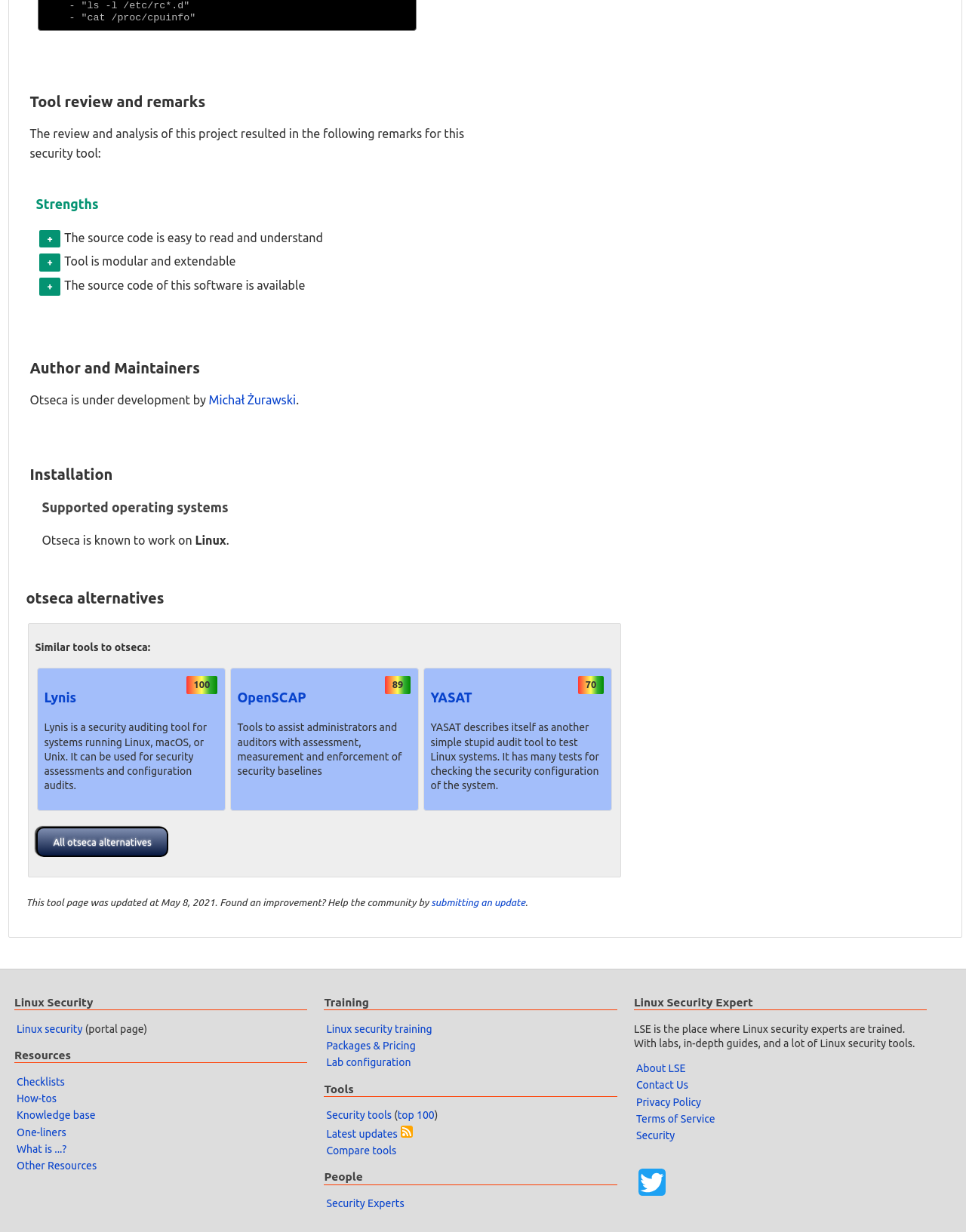Who is the author of Otseca?
Please respond to the question thoroughly and include all relevant details.

The webpage mentions that Otseca is under development by Michał Żurawski, who is the author of the tool.